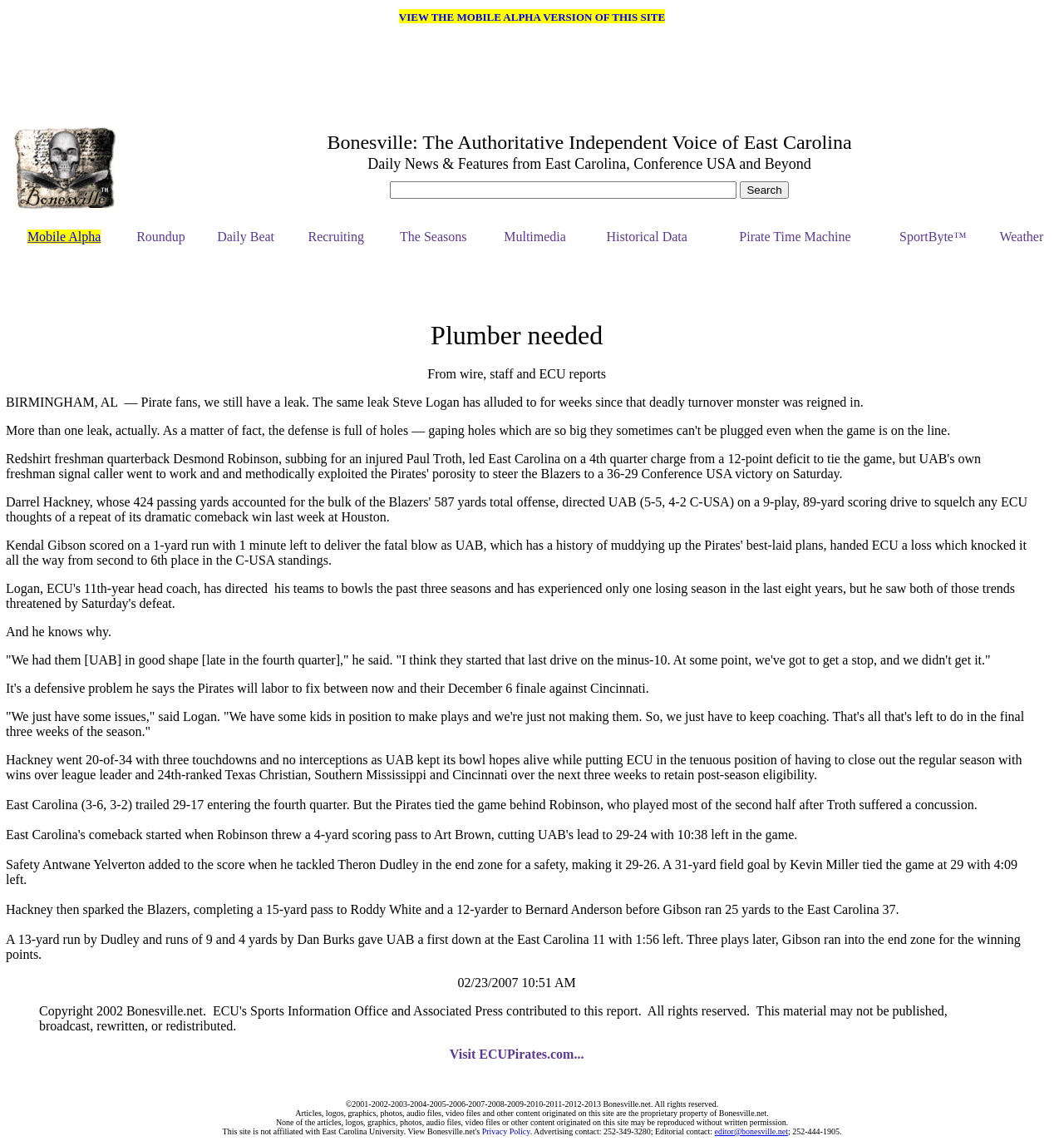Please locate the bounding box coordinates of the element that should be clicked to achieve the given instruction: "Read news about East Carolina".

[0.118, 0.106, 0.99, 0.155]